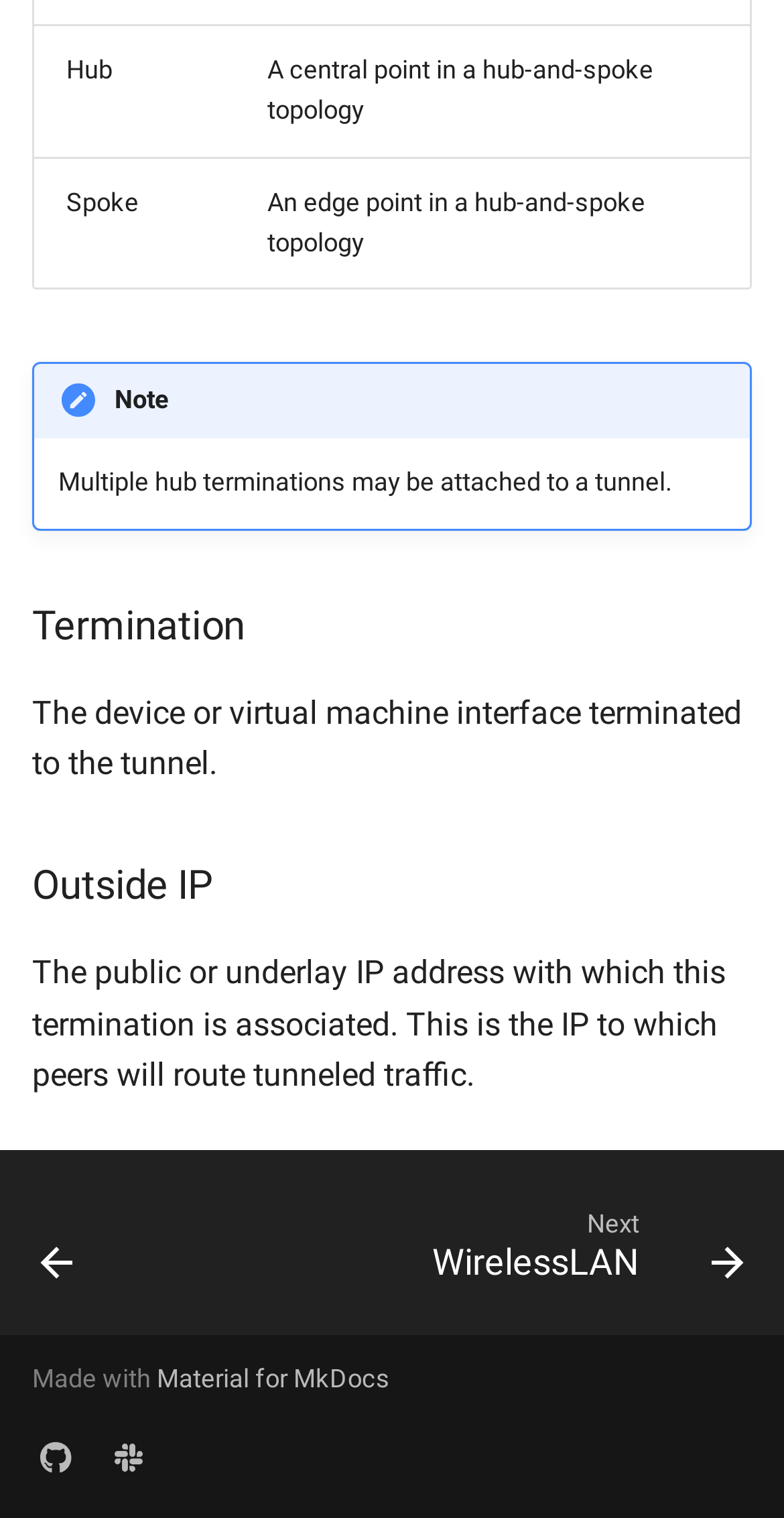What is the purpose of the 'Hub' and 'Spoke' grid cells?
Please provide a single word or phrase as your answer based on the screenshot.

Hub-and-spoke topology